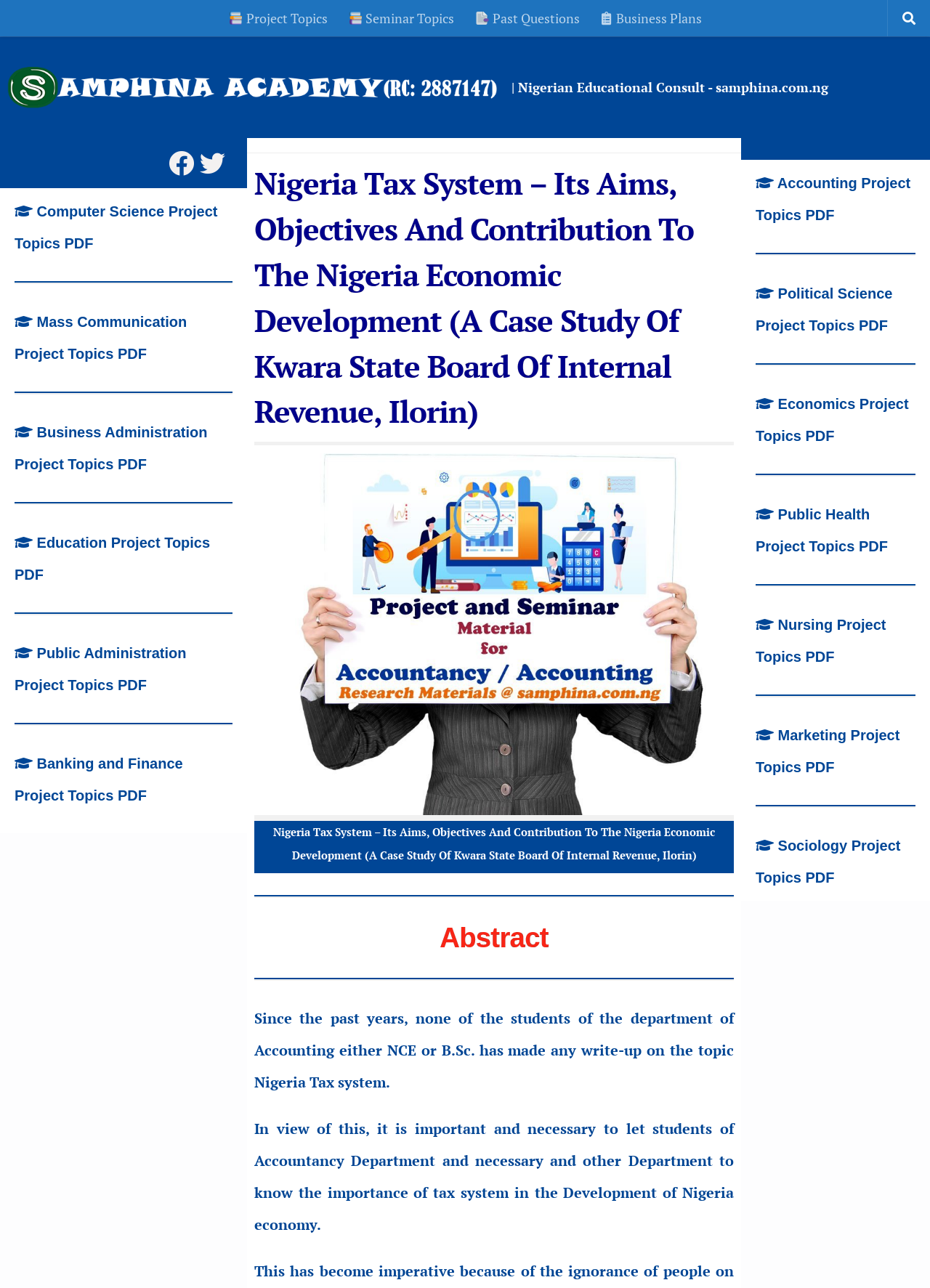Find and specify the bounding box coordinates that correspond to the clickable region for the instruction: "View Seminar Topics".

[0.363, 0.0, 0.499, 0.028]